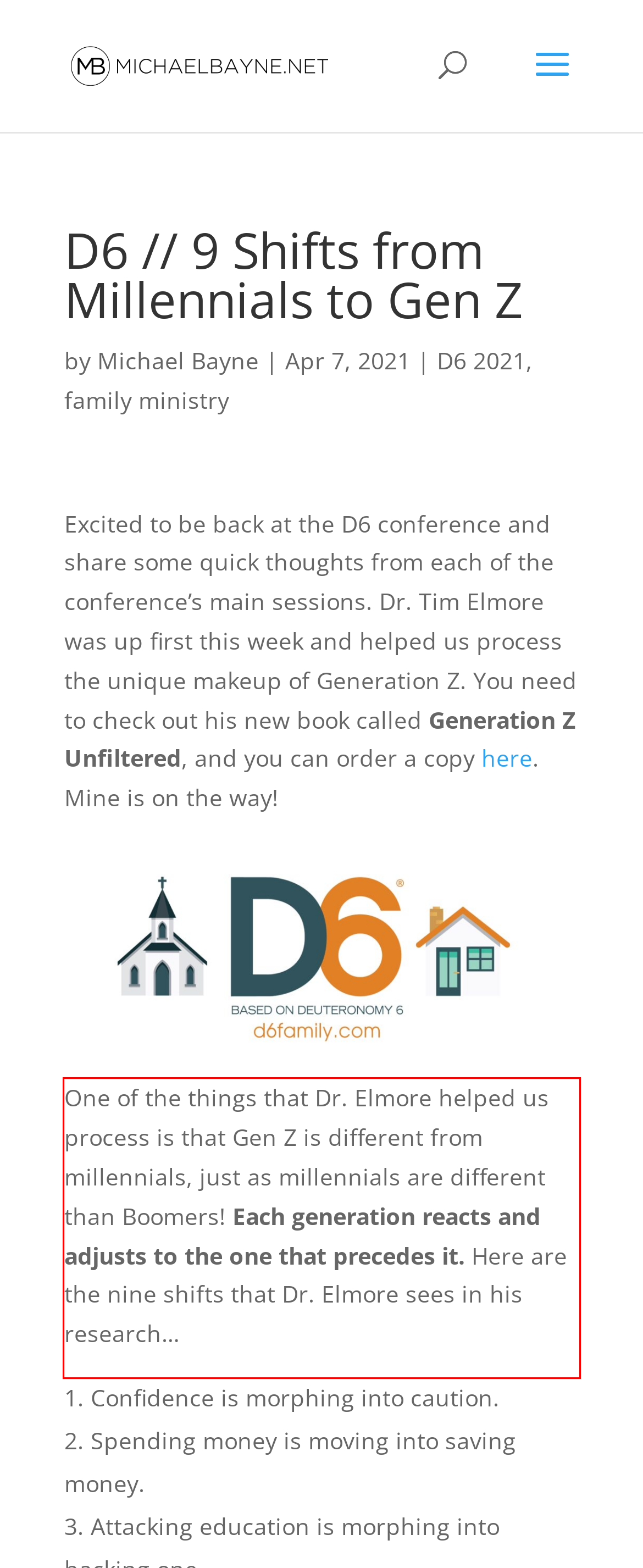You have a screenshot of a webpage with a UI element highlighted by a red bounding box. Use OCR to obtain the text within this highlighted area.

One of the things that Dr. Elmore helped us process is that Gen Z is different from millennials, just as millennials are different than Boomers! Each generation reacts and adjusts to the one that precedes it. Here are the nine shifts that Dr. Elmore sees in his research…